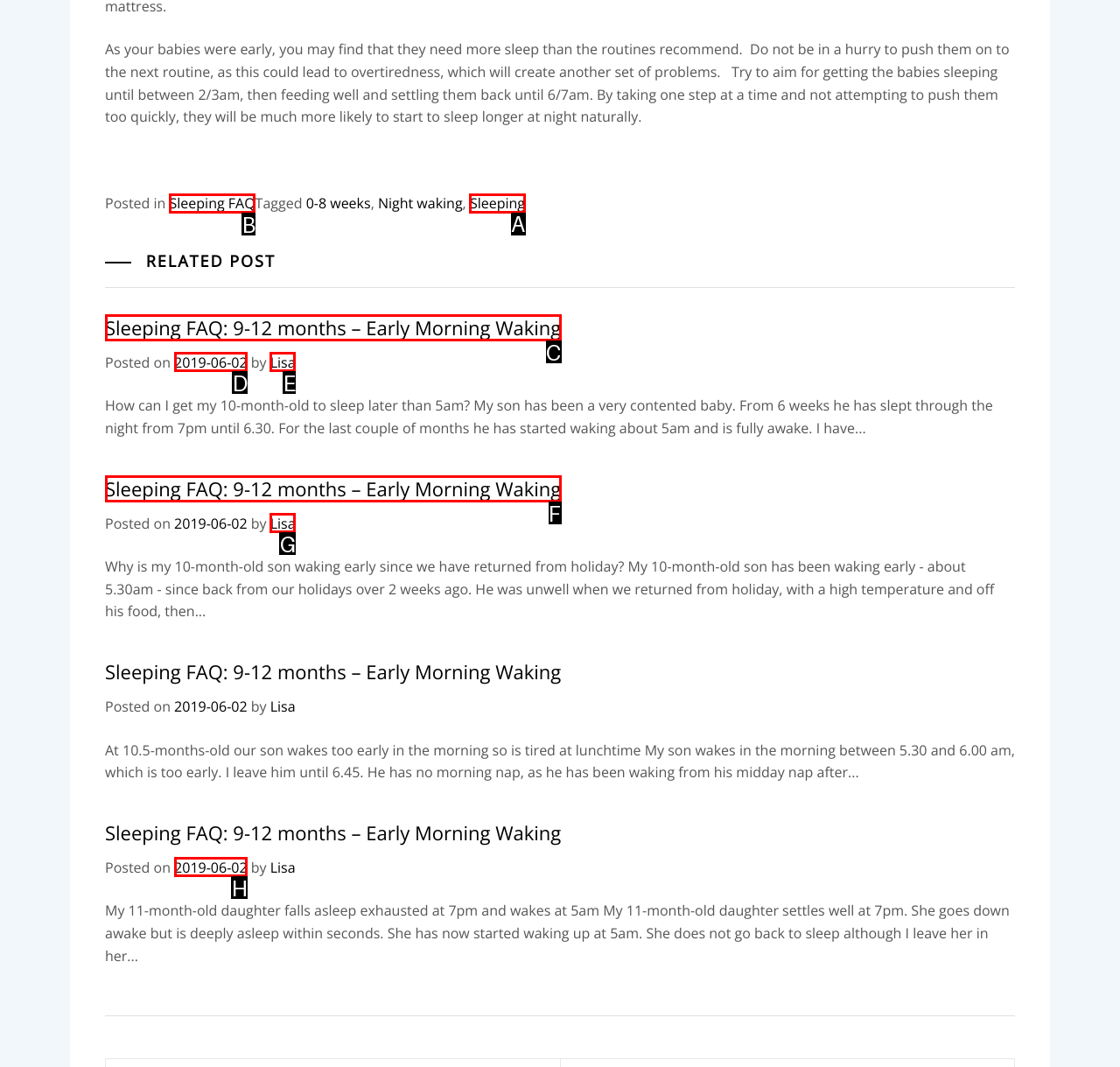Point out which UI element to click to complete this task: Click on 'Sleeping FAQ'
Answer with the letter corresponding to the right option from the available choices.

B